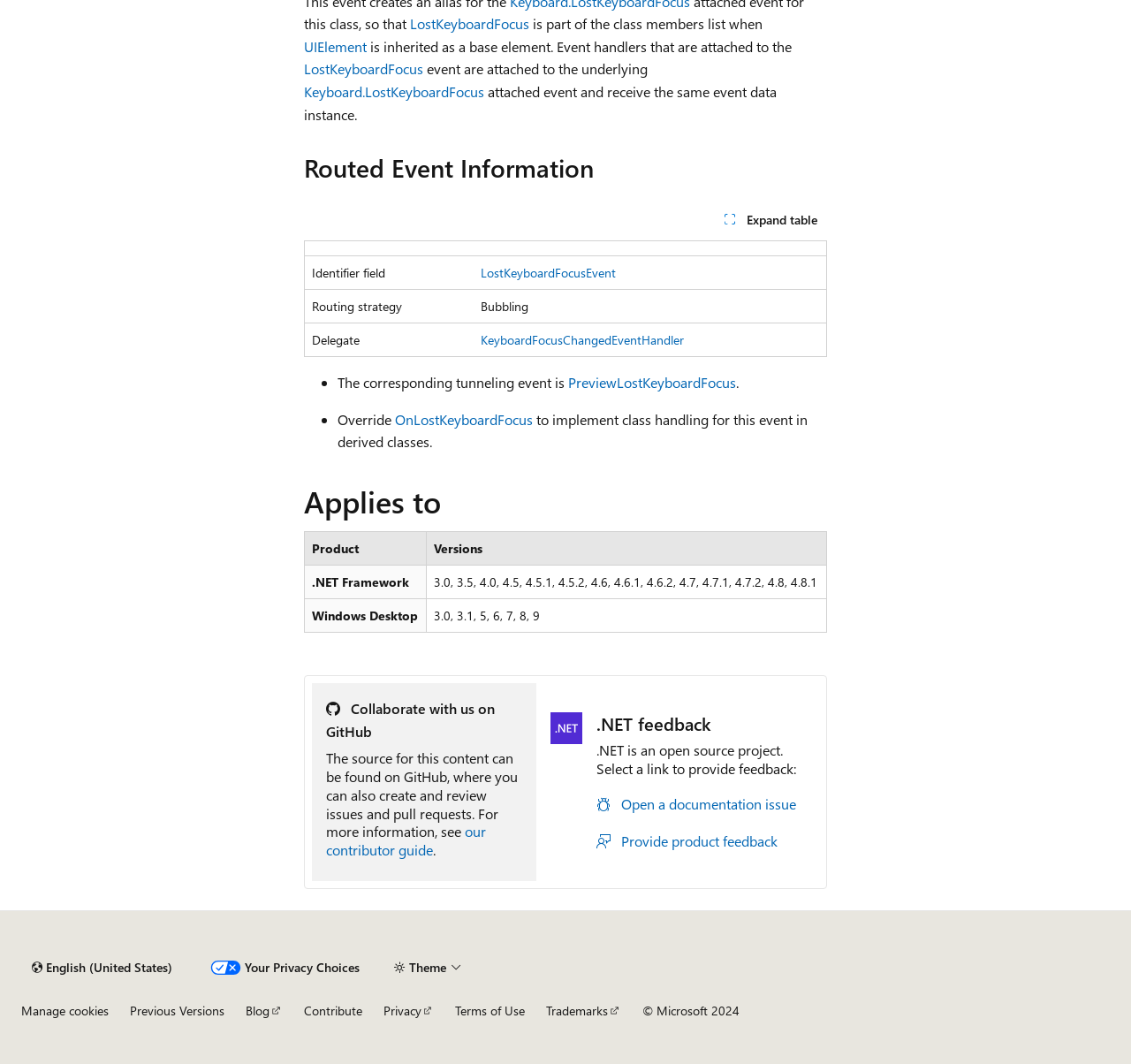What is the type of the delegate for the LostKeyboardFocusEvent?
Using the visual information, answer the question in a single word or phrase.

KeyboardFocusChangedEventHandler